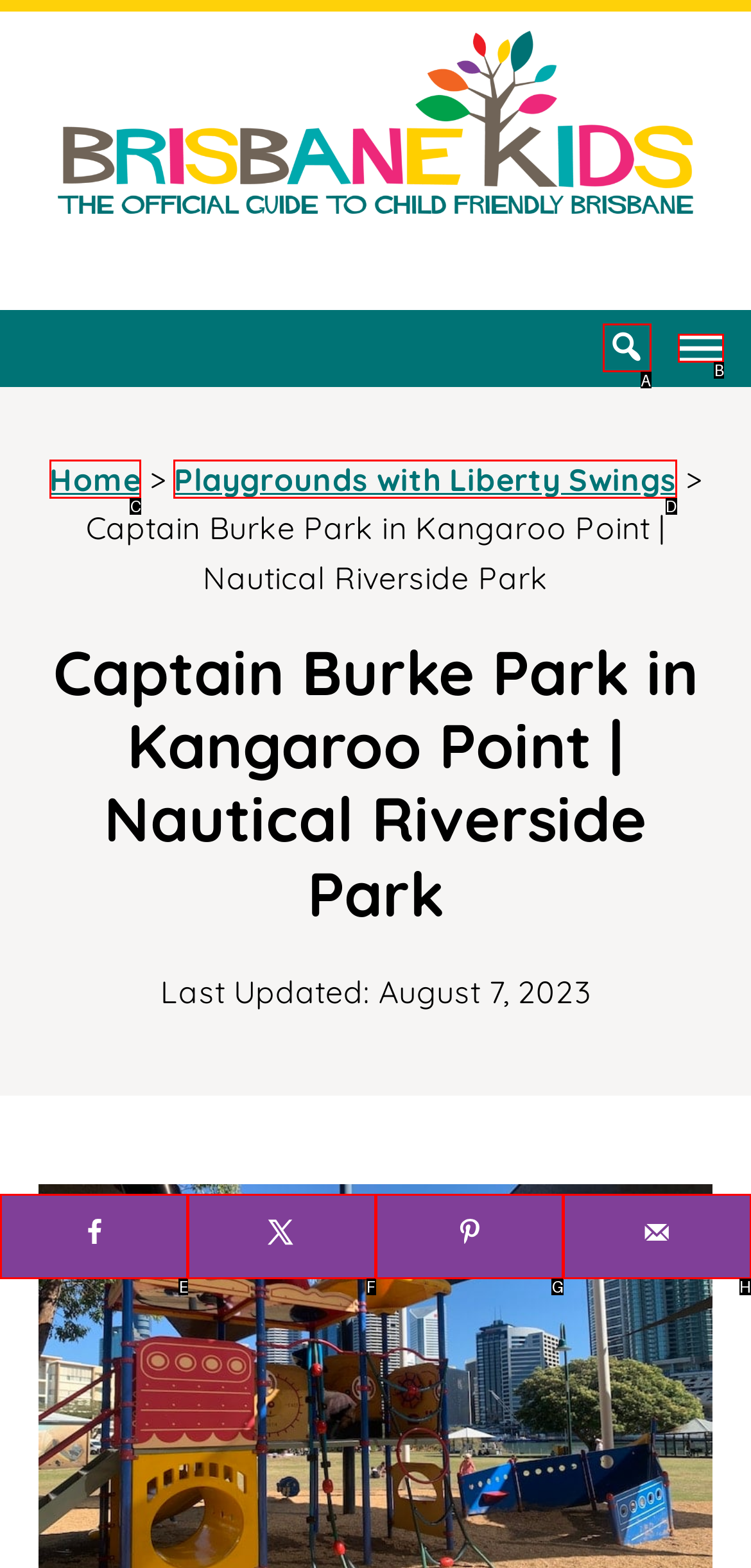Determine which HTML element to click to execute the following task: Open the menu Answer with the letter of the selected option.

B